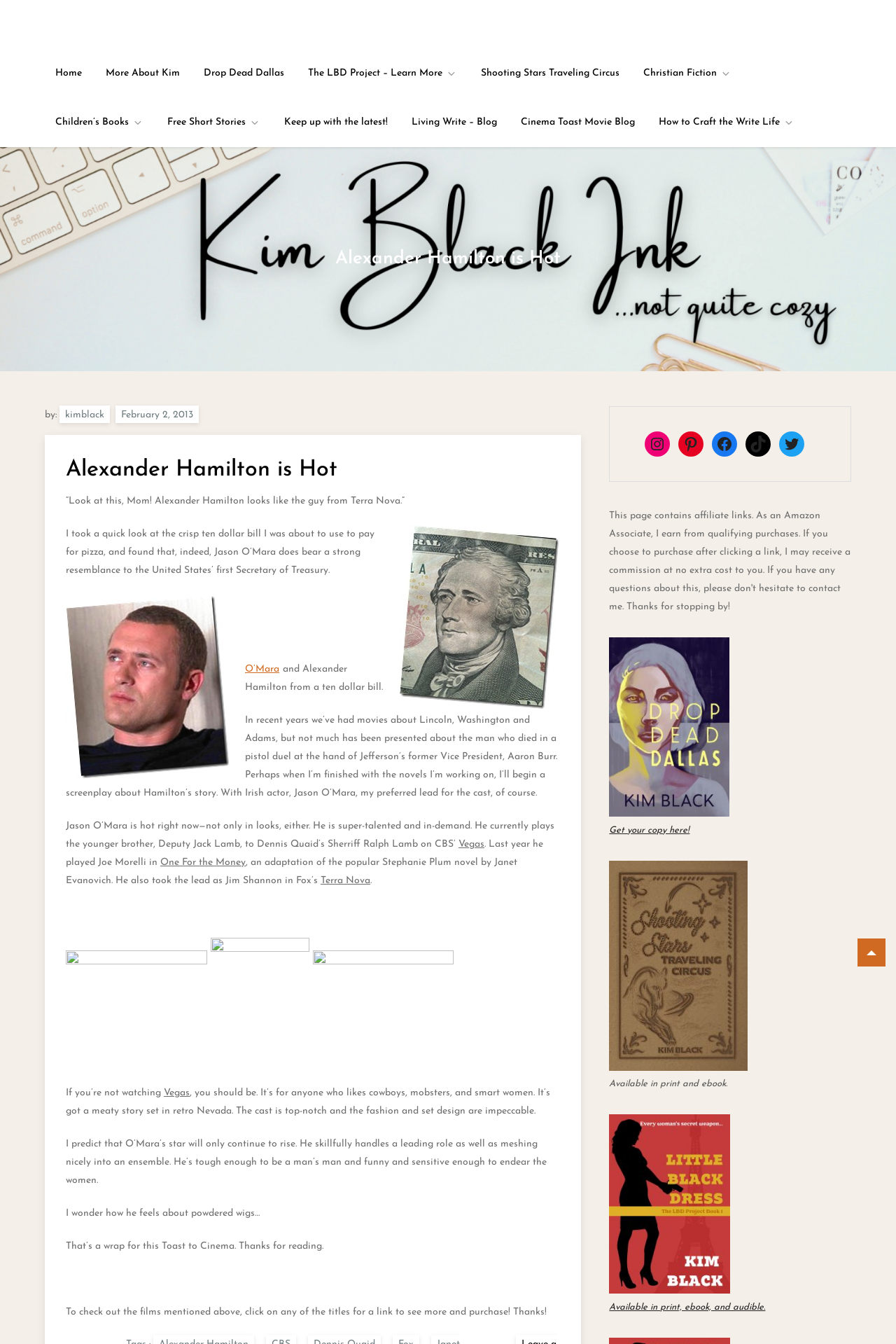What is the name of the actor mentioned in the article?
Based on the screenshot, give a detailed explanation to answer the question.

I found the answer by reading the article, which mentions the actor Jason O'Mara several times. He is mentioned as the lead actor in the TV show 'Vegas' and is also compared to Alexander Hamilton.